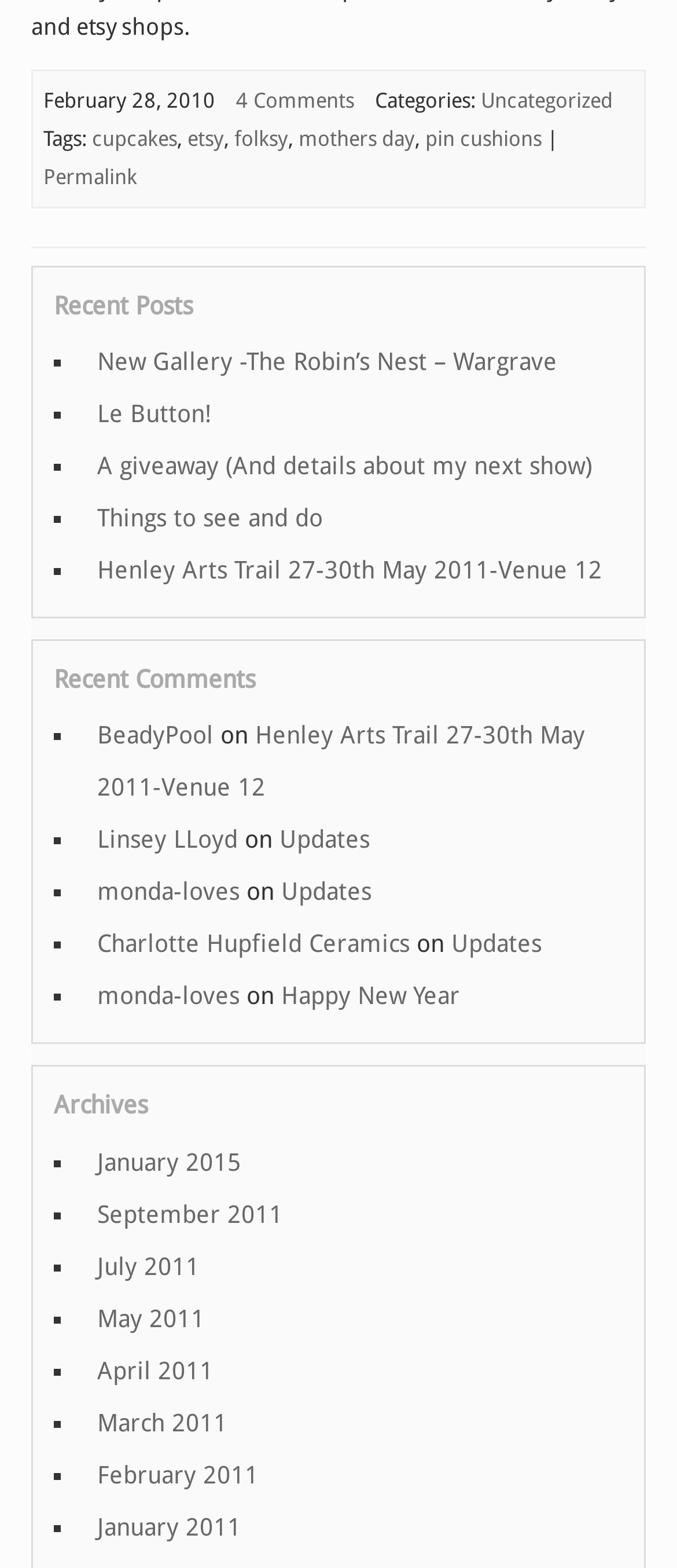Provide a brief response using a word or short phrase to this question:
What is the earliest month listed in the archives?

January 2011